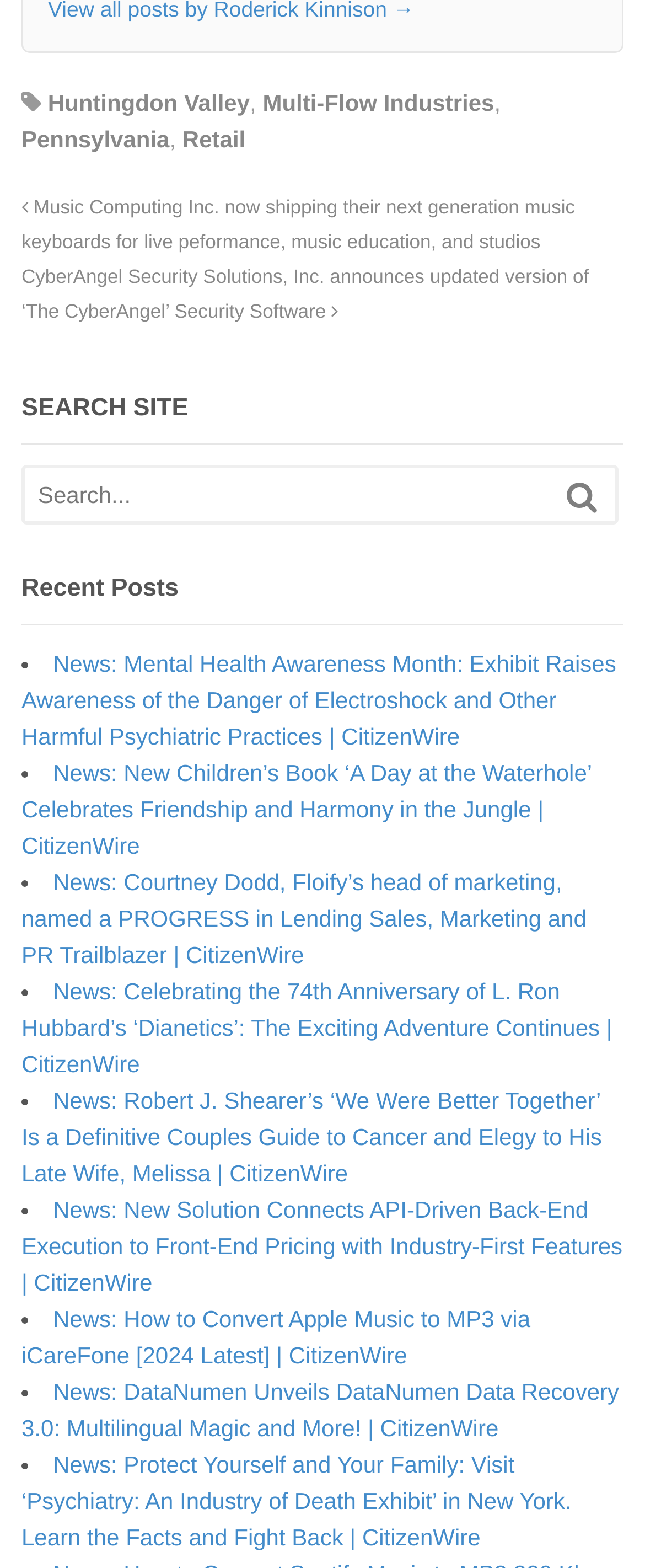Find the bounding box coordinates of the clickable area that will achieve the following instruction: "Visit Music Computing Inc. website".

[0.033, 0.126, 0.891, 0.162]